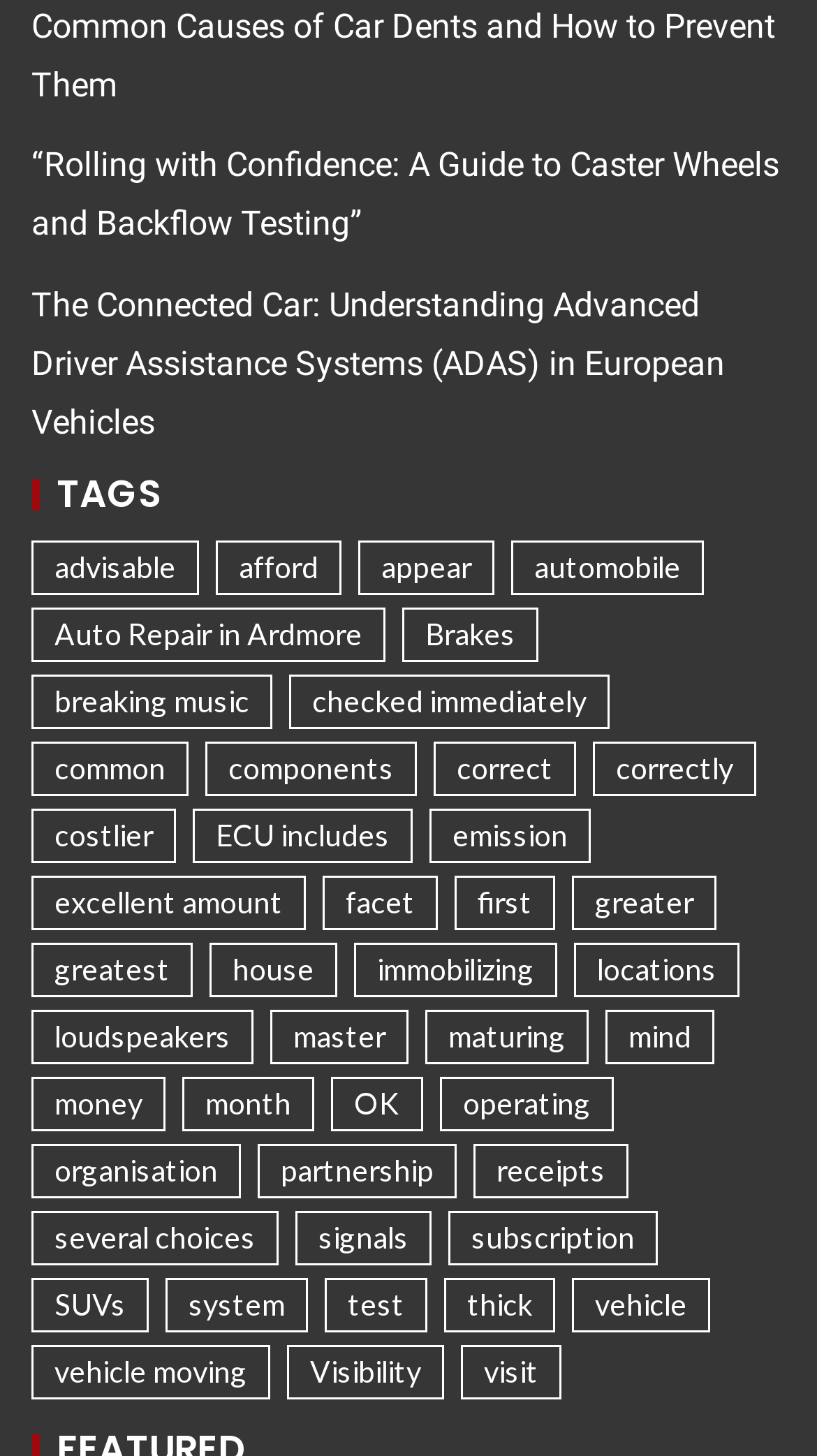What is the topic of the webpage?
Based on the image, answer the question with a single word or brief phrase.

Car-related topics